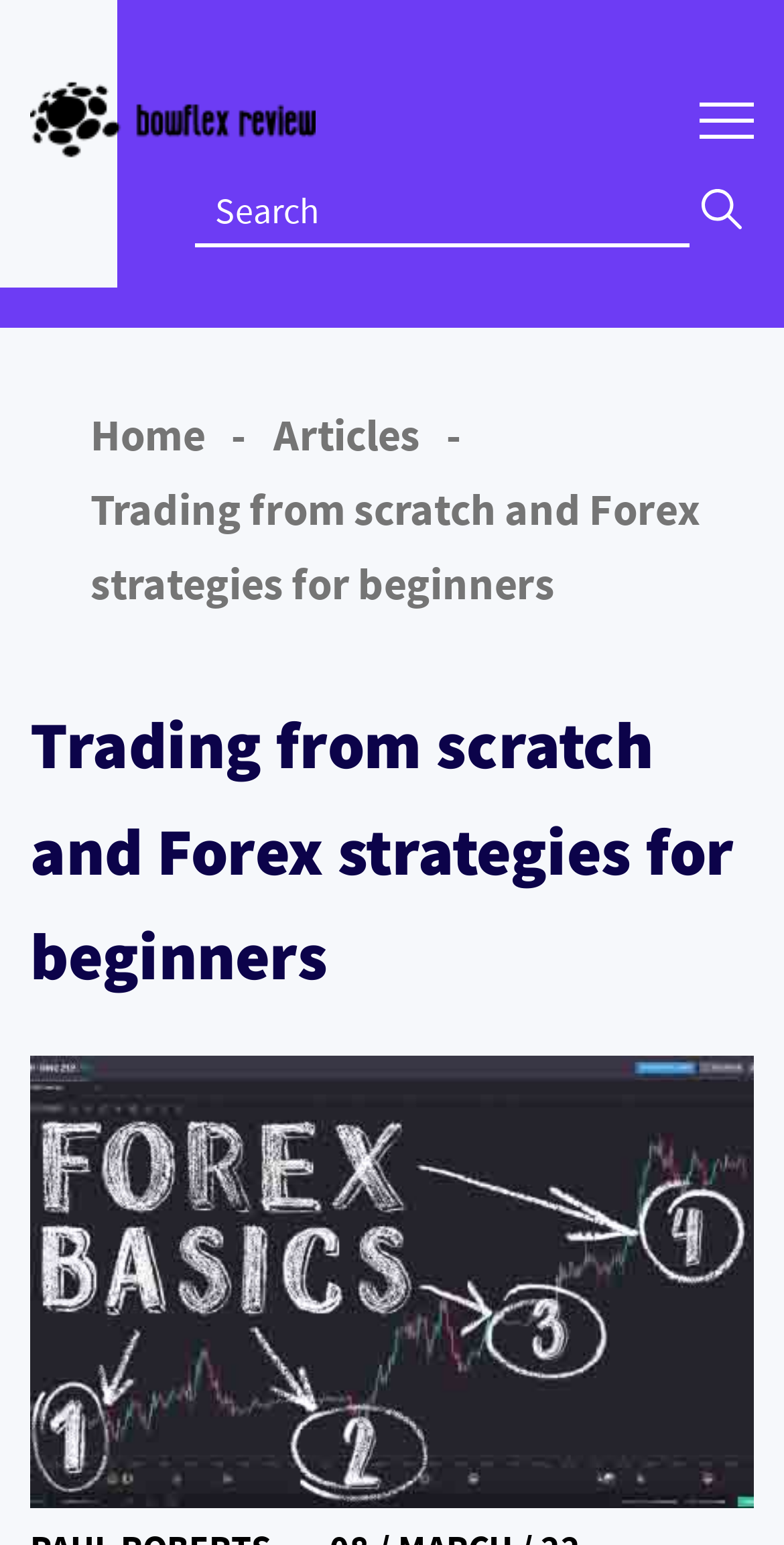What can be found in the top-right corner of the webpage?
Using the visual information, reply with a single word or short phrase.

Search box